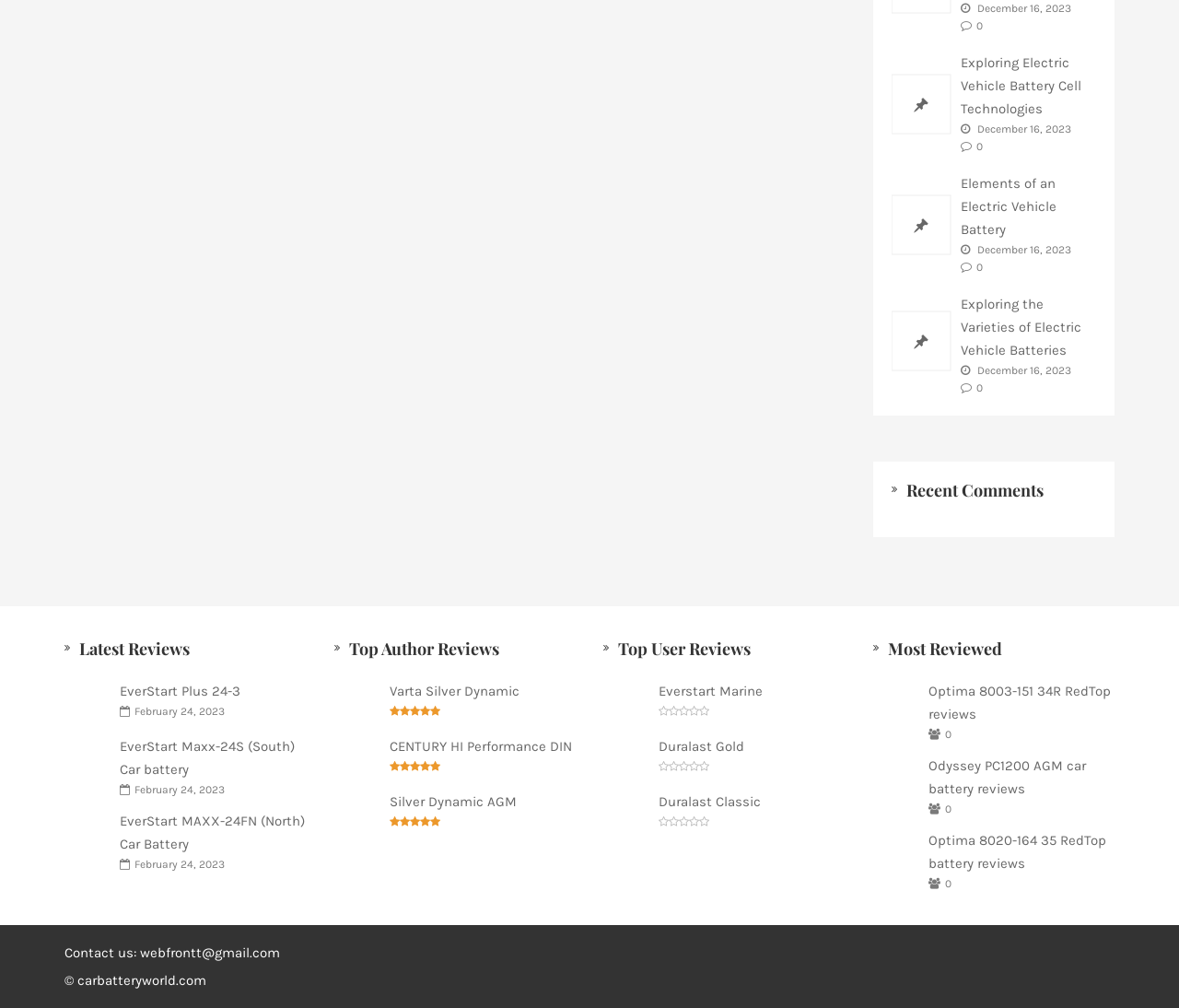Determine the bounding box coordinates in the format (top-left x, top-left y, bottom-right x, bottom-right y). Ensure all values are floating point numbers between 0 and 1. Identify the bounding box of the UI element described by: Everstart Marine

[0.559, 0.674, 0.717, 0.697]